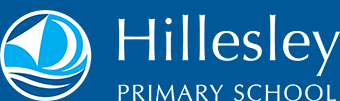Generate an in-depth description of the visual content.

The image showcases the logo of Hillesley Primary School, prominently featuring a stylized sailboat in shades of blue and white, set against a vibrant blue background. The design combines imagery of water and sails, symbolizing exploration and learning. Below the boat, the words "HILLESLEY PRIMARY SCHOOL" are displayed in bold white lettering, reflecting the school's identity and commitment to education. This logo serves as a visual representation of the school's ethos, encouraging students to embark on their educational journeys.